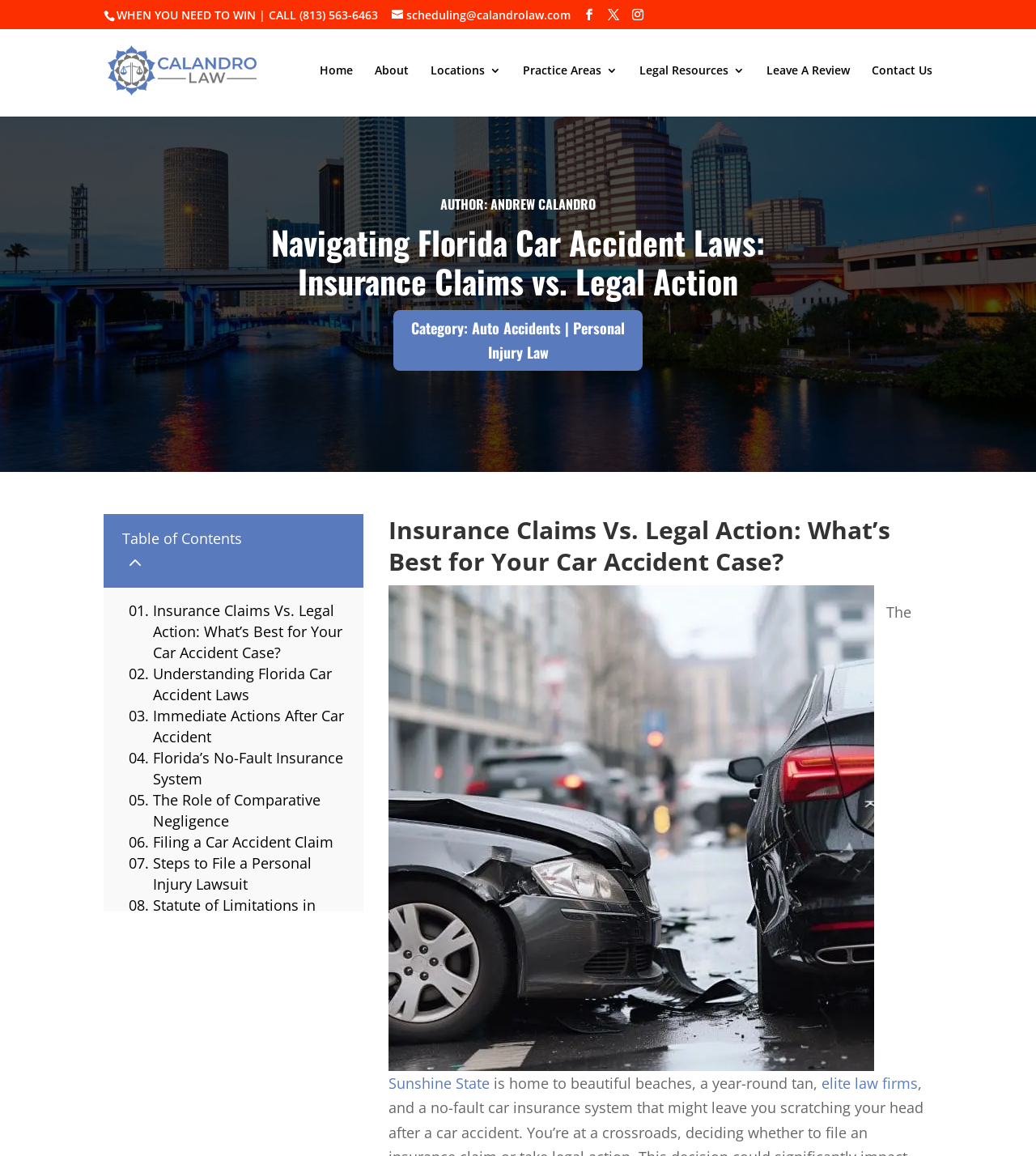Determine the bounding box coordinates for the area that needs to be clicked to fulfill this task: "Send an email to scheduling@calandrolaw.com". The coordinates must be given as four float numbers between 0 and 1, i.e., [left, top, right, bottom].

[0.378, 0.006, 0.551, 0.019]